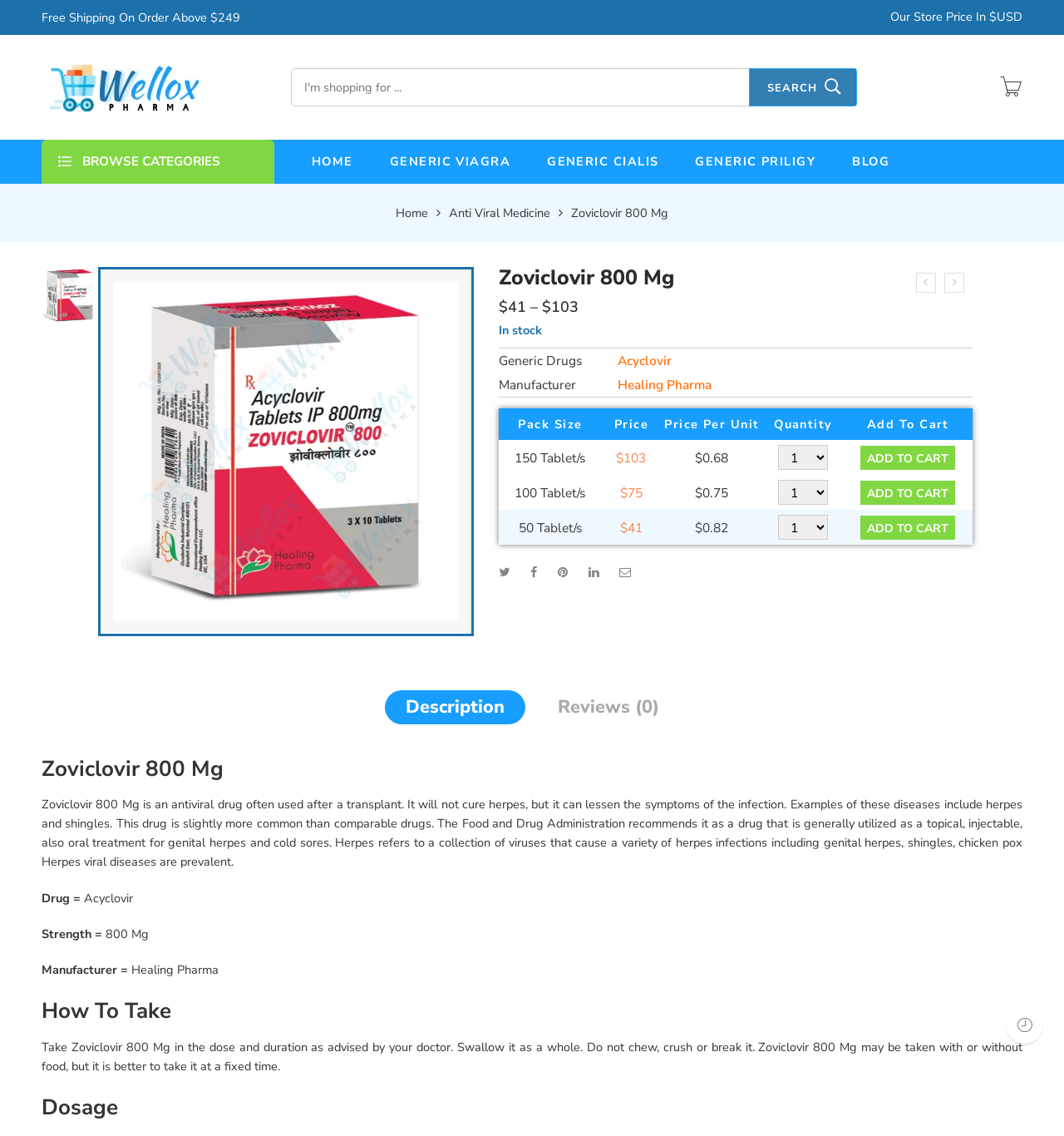Highlight the bounding box coordinates of the element that should be clicked to carry out the following instruction: "Add 150 tablets to cart". The coordinates must be given as four float numbers ranging from 0 to 1, i.e., [left, top, right, bottom].

[0.809, 0.392, 0.898, 0.413]